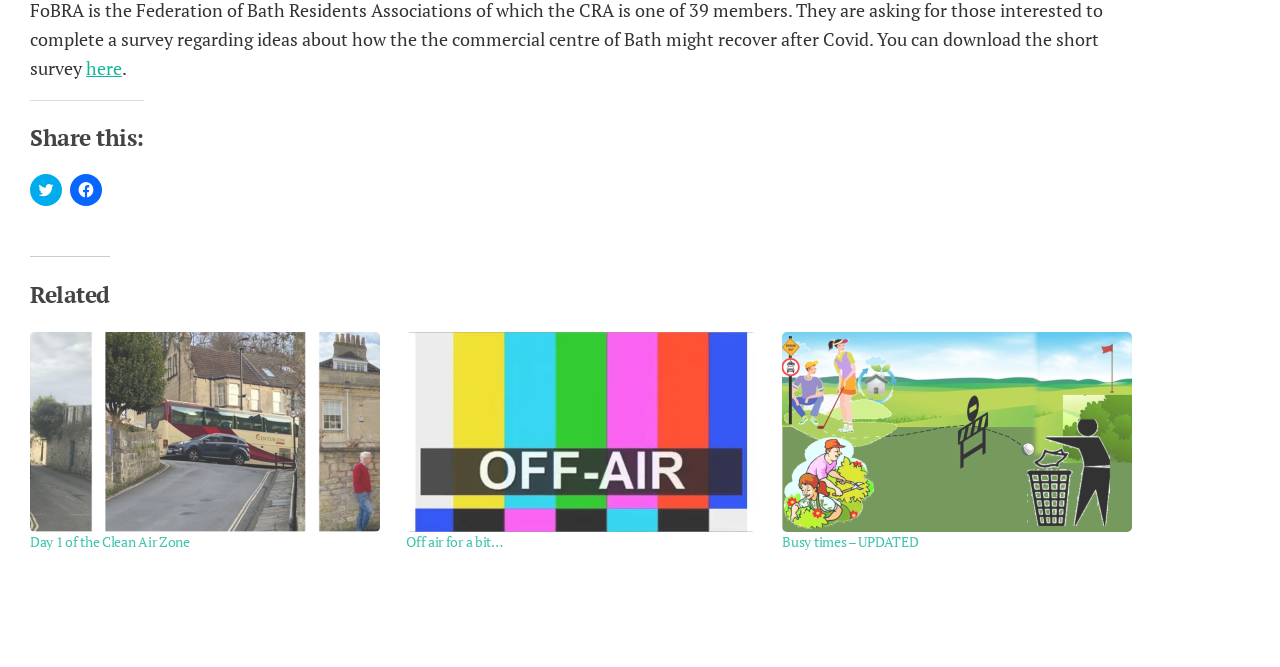How many related links are on the webpage?
We need a detailed and meticulous answer to the question.

There are three related links on the webpage, namely 'Day 1 of the Clean Air Zone', 'Off air for a bit…', and 'Busy times – UPDATED', which are all located under the 'Related' heading.